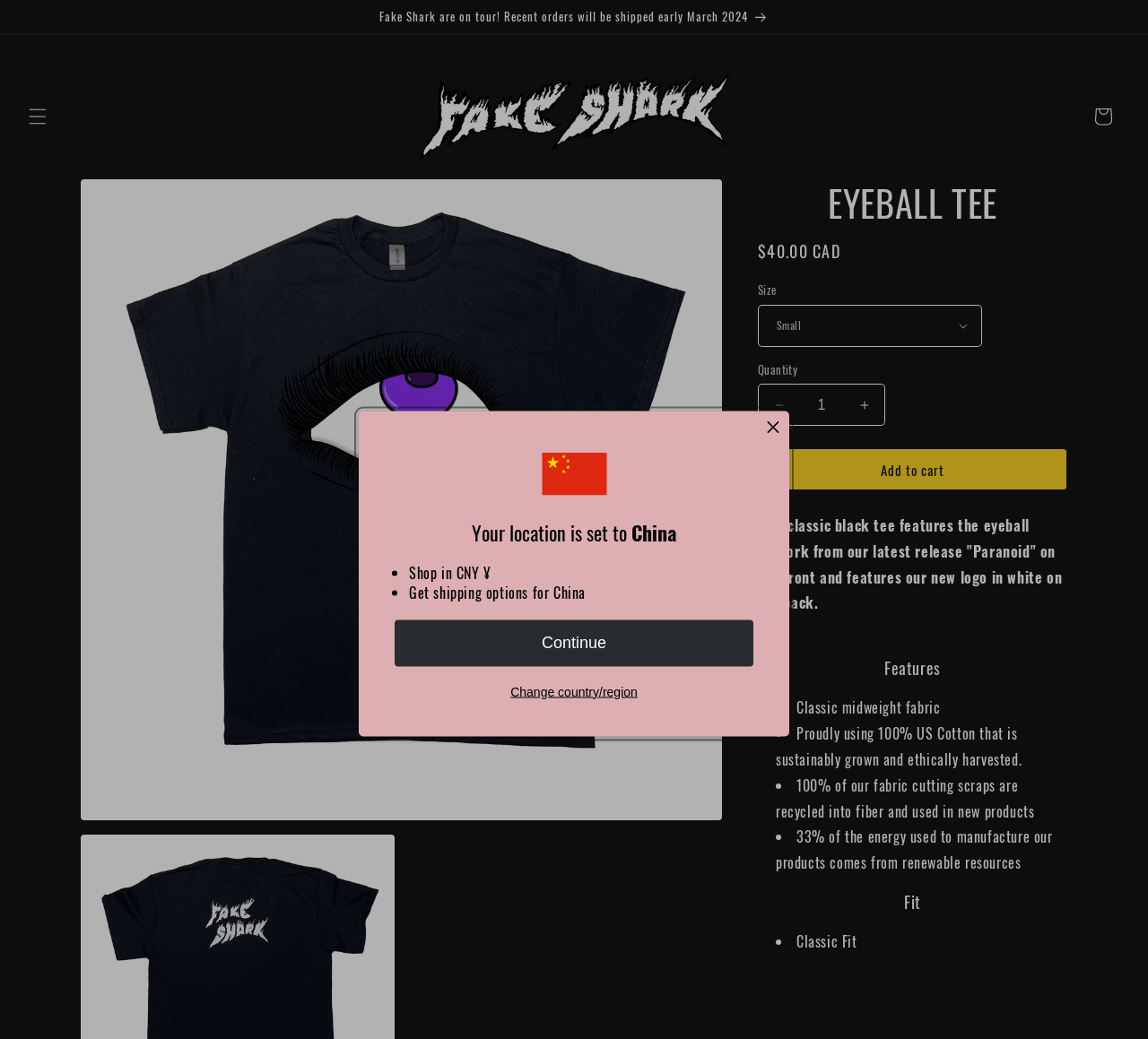Determine the bounding box coordinates of the section to be clicked to follow the instruction: "Go to the next page". The coordinates should be given as four float numbers between 0 and 1, formatted as [left, top, right, bottom].

None